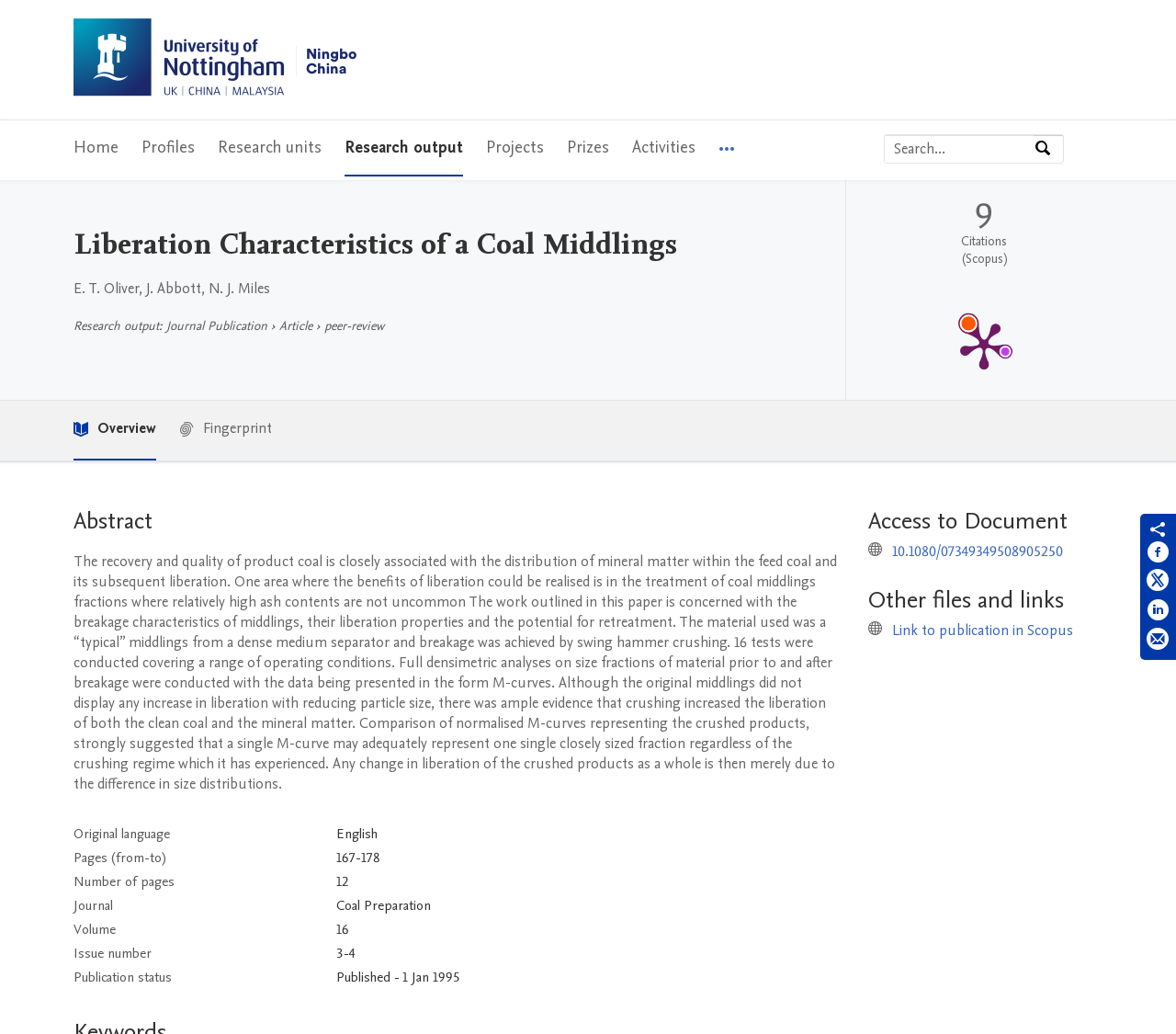Please reply to the following question using a single word or phrase: 
What is the journal name of the research output?

Coal Preparation